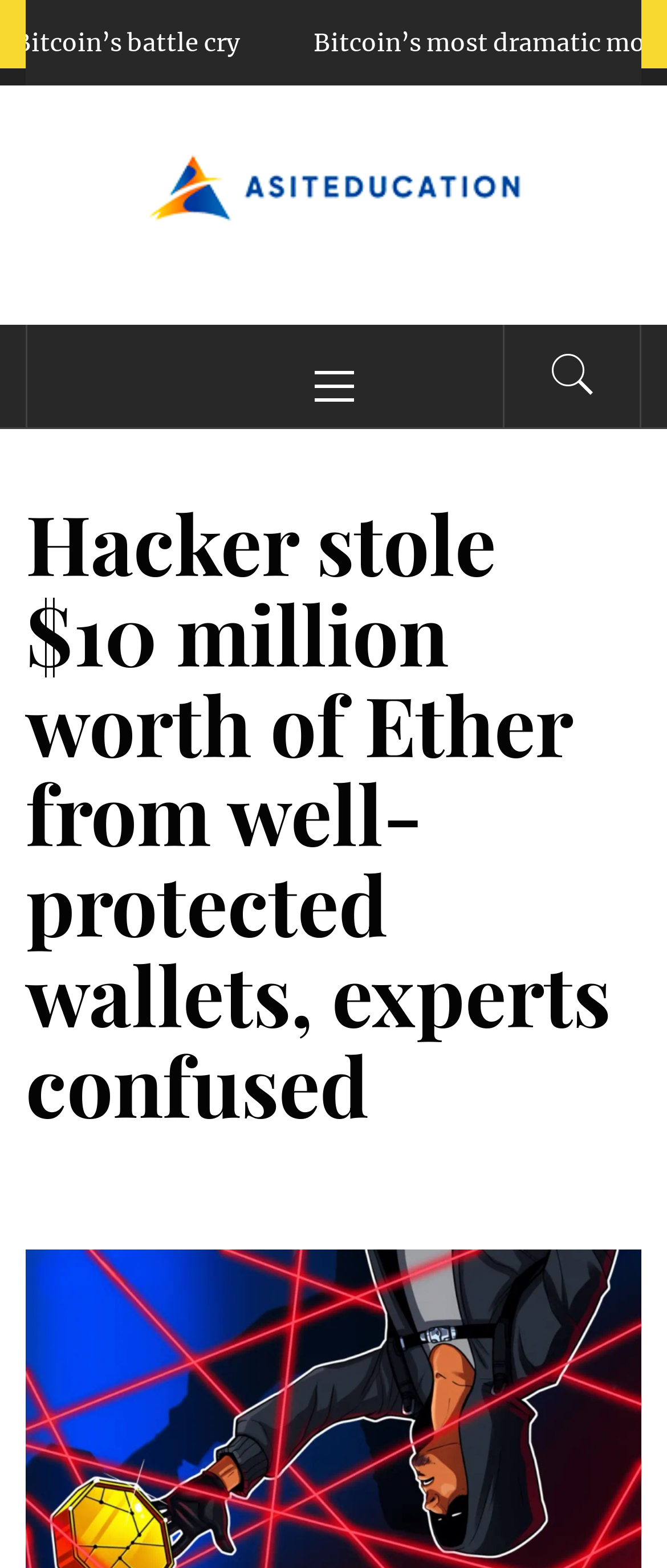Bounding box coordinates are specified in the format (top-left x, top-left y, bottom-right x, bottom-right y). All values are floating point numbers bounded between 0 and 1. Please provide the bounding box coordinate of the region this sentence describes: asiteducation

[0.085, 0.179, 0.915, 0.234]